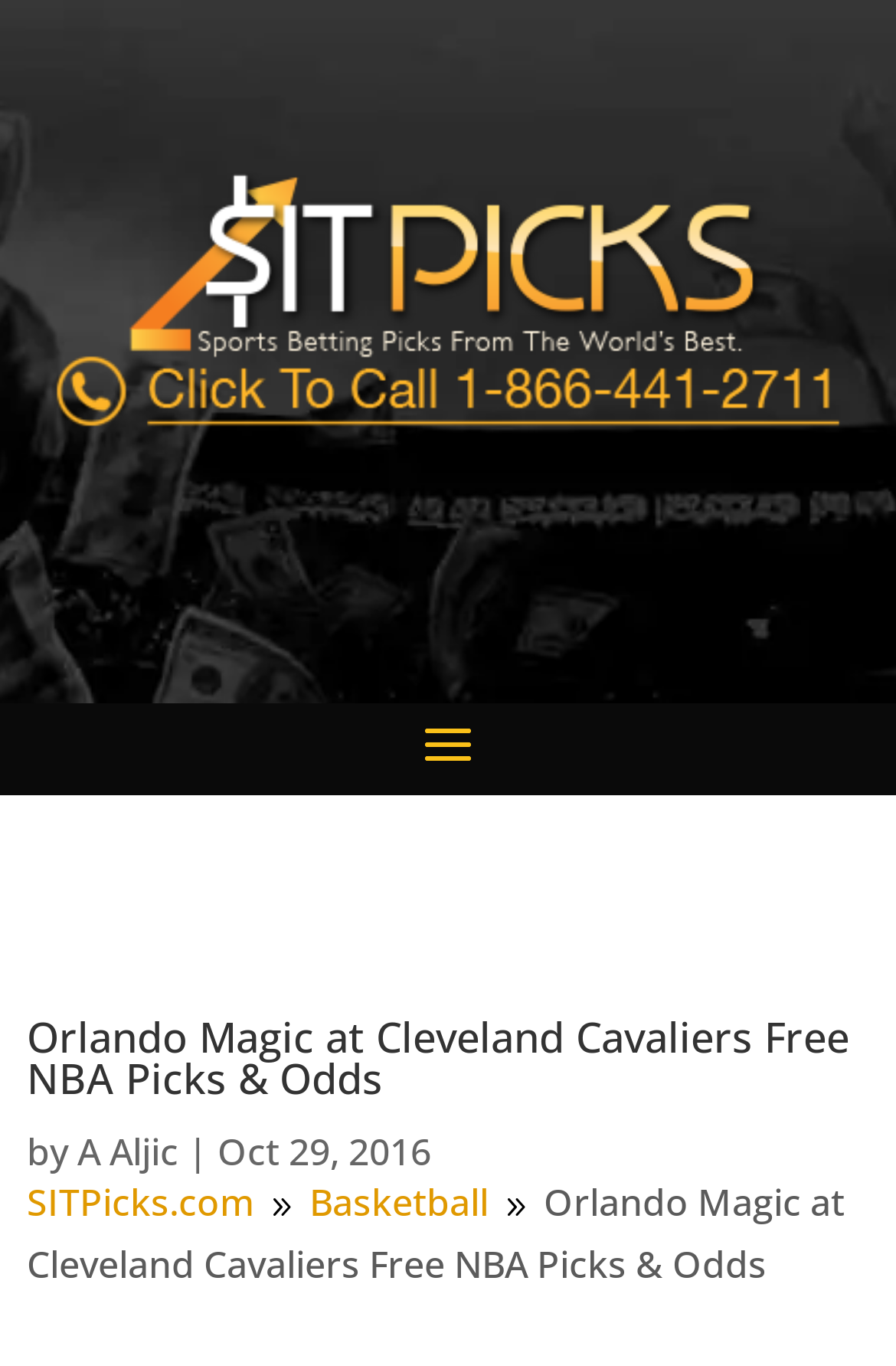What is the category of the article?
Provide a one-word or short-phrase answer based on the image.

Basketball